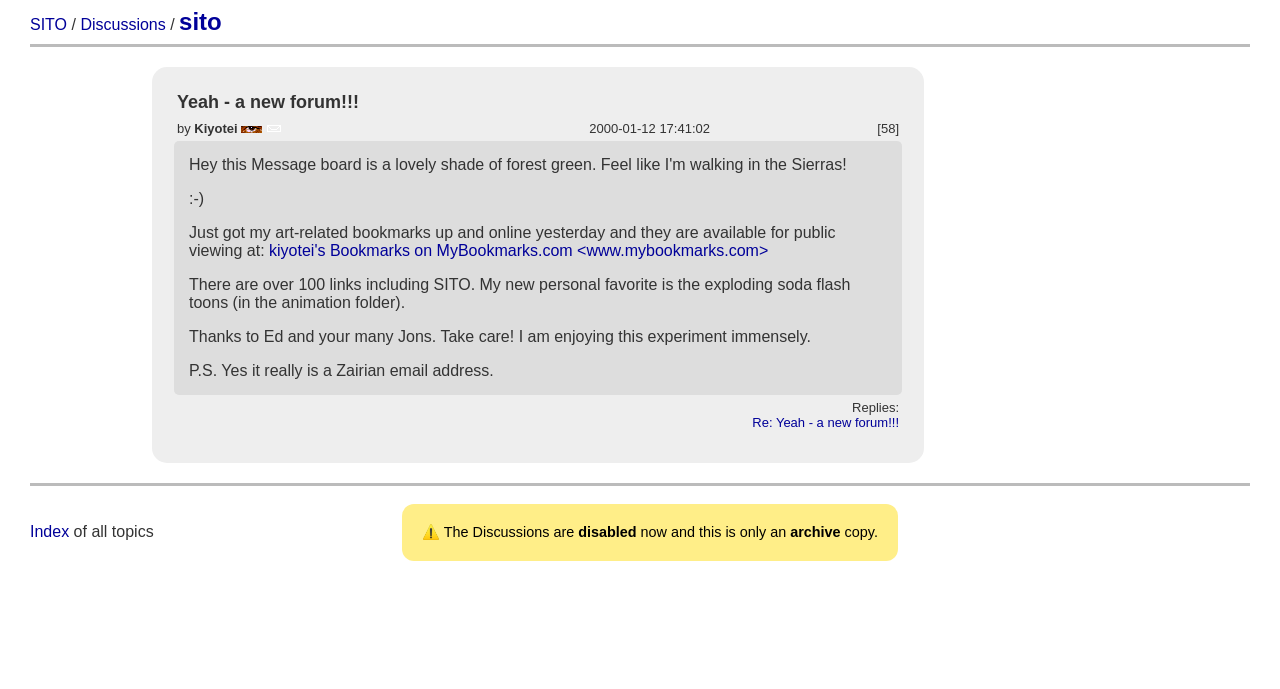Explain the webpage's design and content in an elaborate manner.

This webpage is a forum discussion page titled "Yeah - a new forum!!!" on the SITO.org website. At the top, there are three links: "SITO", "Discussions", and "sito". Below these links, there is a horizontal separator line. 

The main content of the page is a table with multiple rows. The first row contains the title of the discussion, "Yeah - a new forum!!!", which spans across the entire row. The second row has three cells: the first cell contains the author's information, including their name "Kiyotei" and email address, with two small images; the second cell shows the date and time of the post; and the third cell displays the post number "[58]". 

The third row is the main content of the post, which is a long paragraph of text. The text describes the author's experience with the new forum, mentions their art-related bookmarks, and thanks the administrators. There is a link to the author's bookmarks within the text. 

The fourth row has two cells: the first cell is empty, and the second cell contains a link to replies to the post, labeled "Replies: Re: Yeah - a new forum!!!". The fifth row is empty. 

At the bottom of the page, there is another horizontal separator line, followed by a link to the "Index" and some static text describing the status of the discussions, indicating that they are disabled and this is an archive copy.